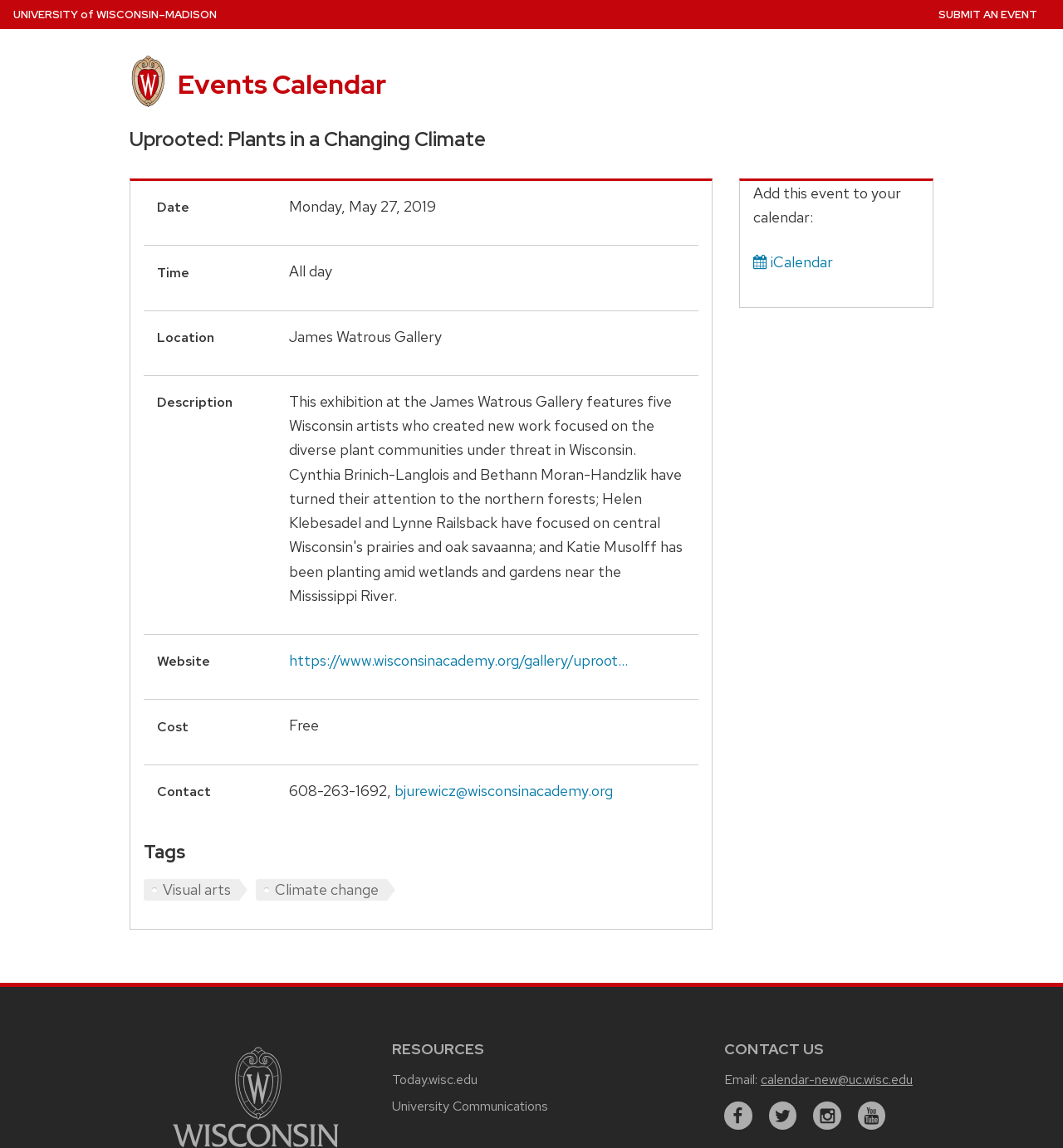Extract the text of the main heading from the webpage.

Uprooted: Plants in a Changing Climate